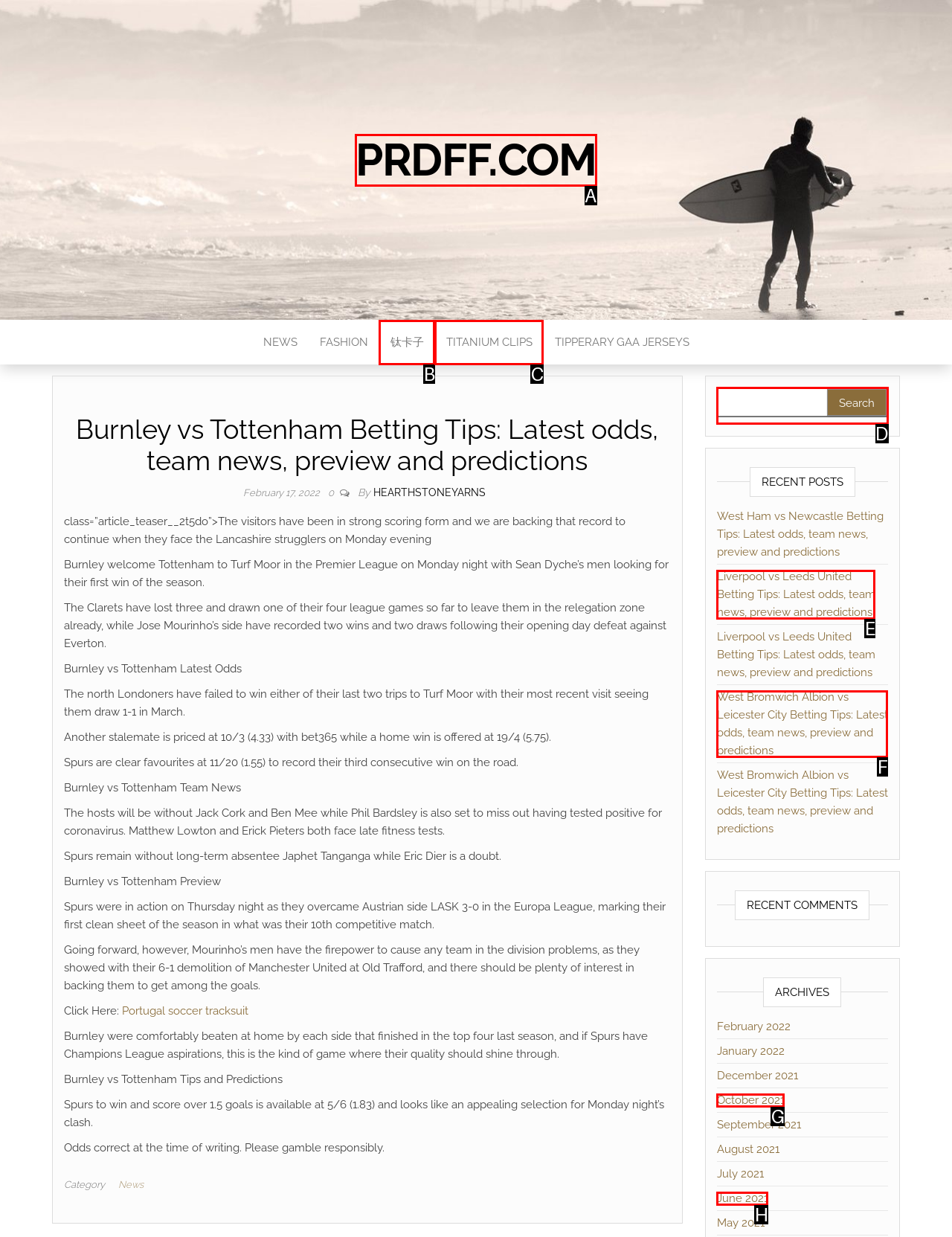Choose the HTML element that needs to be clicked for the given task: Search for something Respond by giving the letter of the chosen option.

D